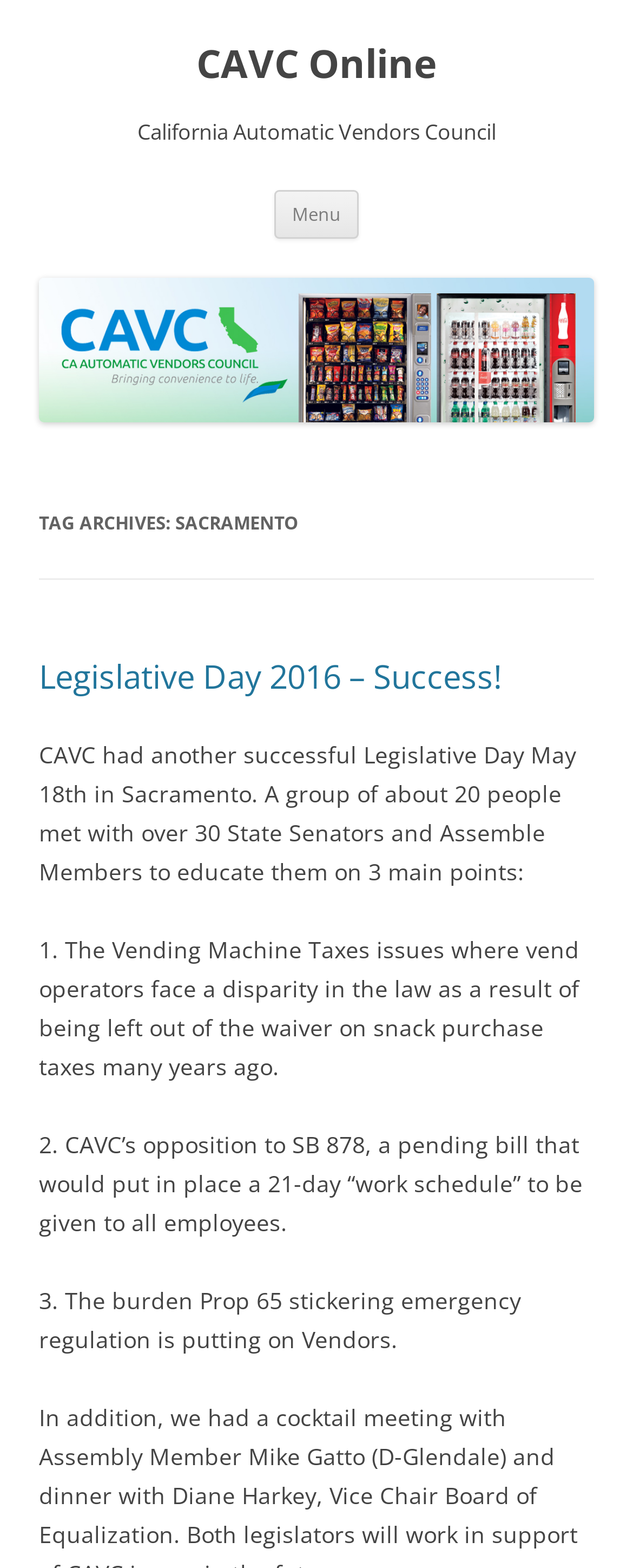Could you please study the image and provide a detailed answer to the question:
What is the location of the Legislative Day event?

I found a heading element with the text 'TAG ARCHIVES: SACRAMENTO', which suggests that the location of the Legislative Day event is Sacramento.